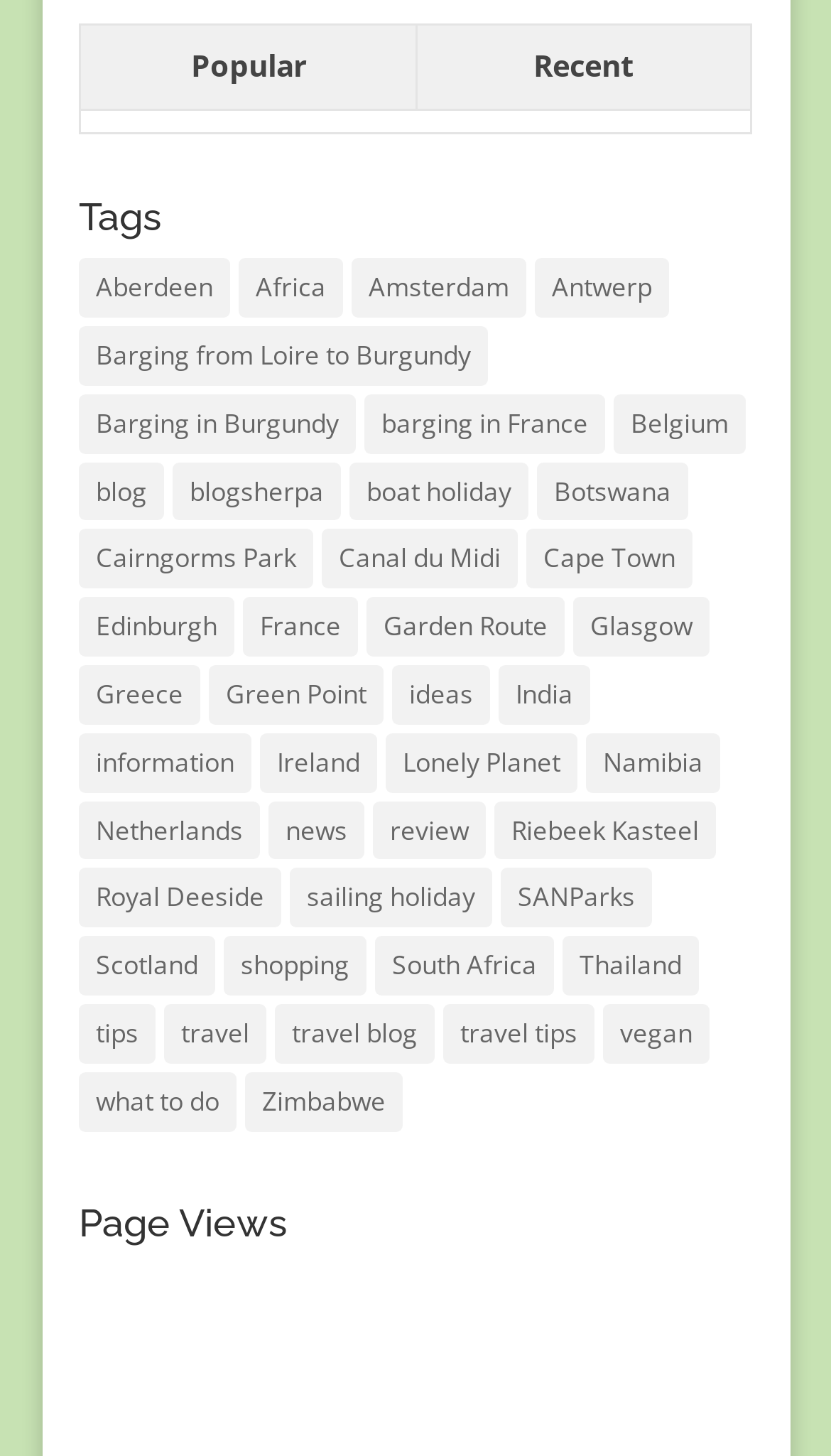Predict the bounding box coordinates of the area that should be clicked to accomplish the following instruction: "Browse the 'Scotland' tag". The bounding box coordinates should consist of four float numbers between 0 and 1, i.e., [left, top, right, bottom].

[0.095, 0.643, 0.259, 0.684]